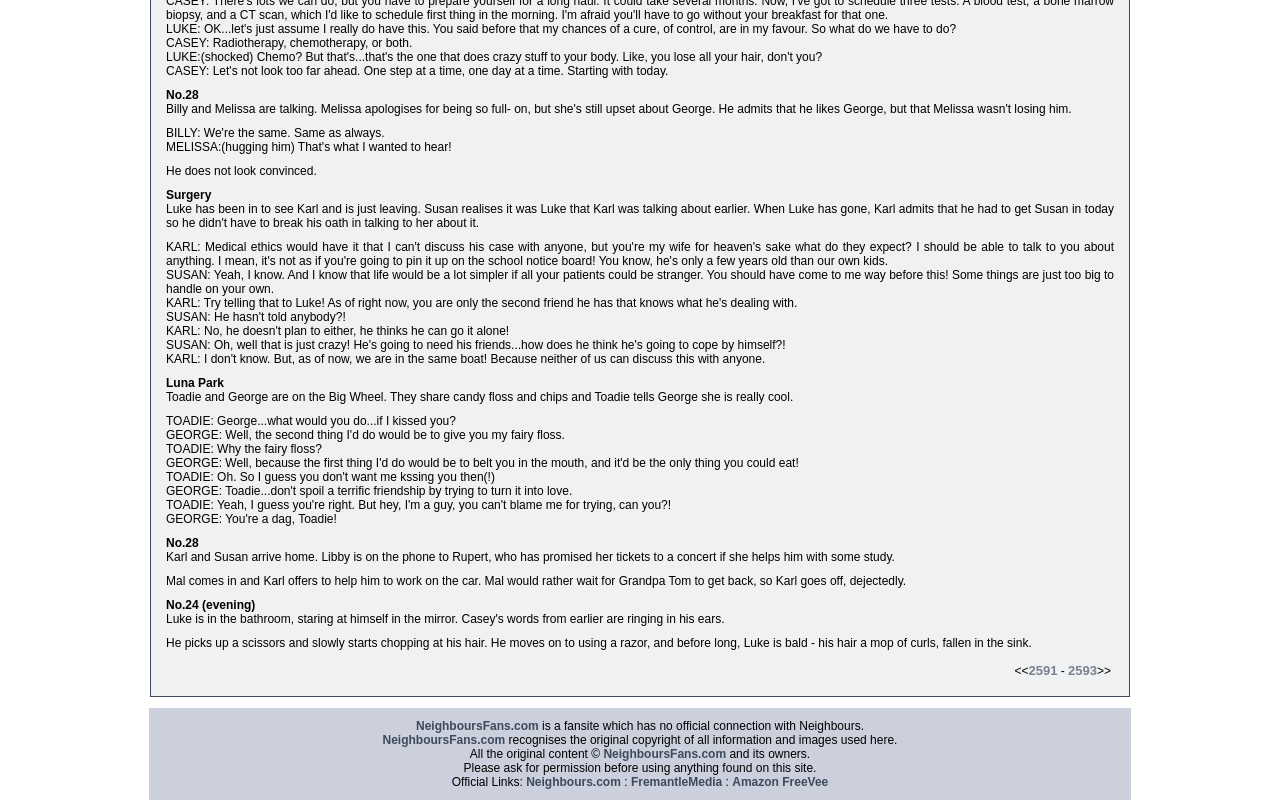Determine the bounding box coordinates of the clickable element to complete this instruction: "Go to Neighbours.com". Provide the coordinates in the format of four float numbers between 0 and 1, [left, top, right, bottom].

[0.411, 0.96, 0.485, 0.977]